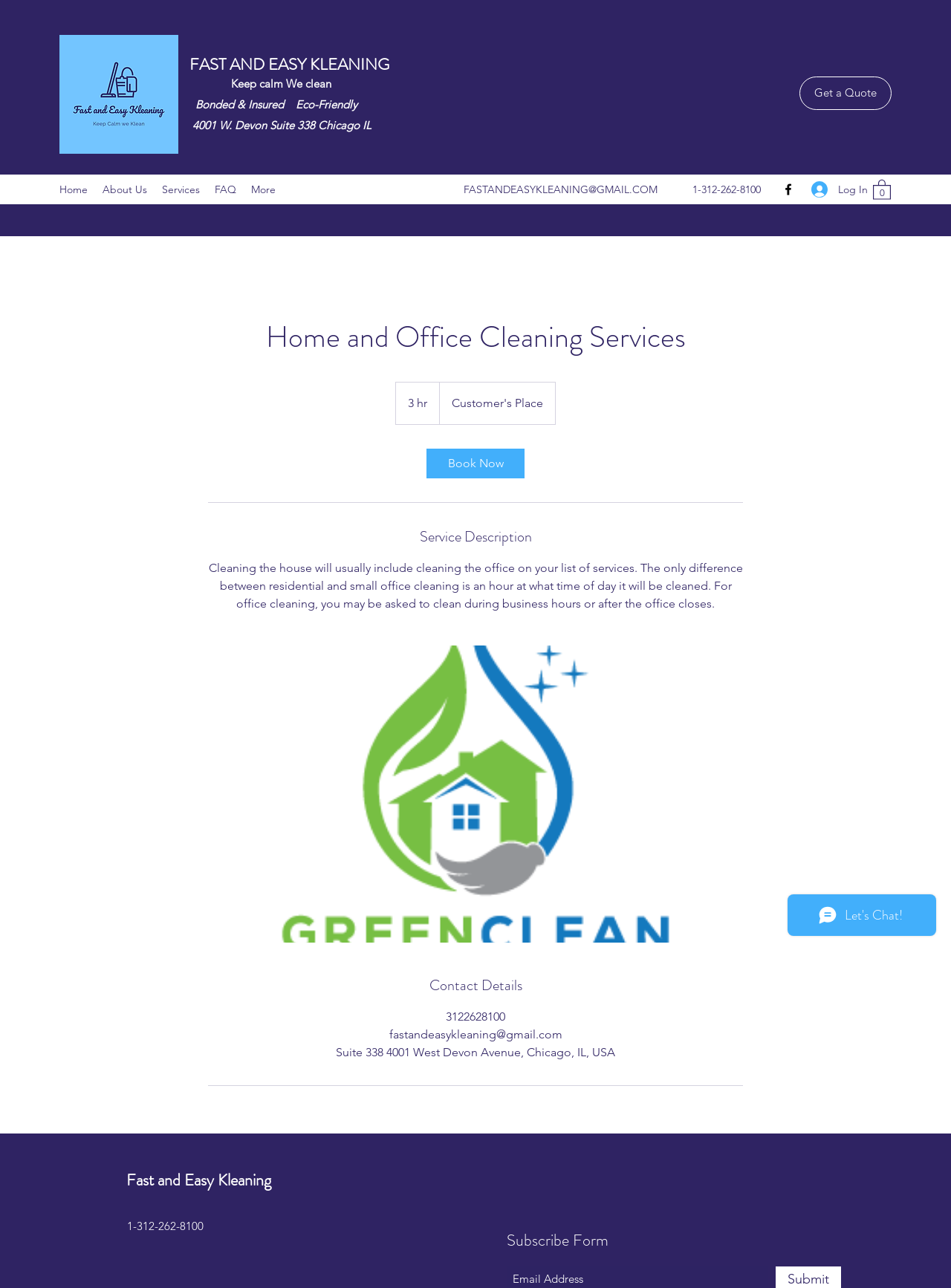Locate and extract the headline of this webpage.

Home and Office Cleaning Services